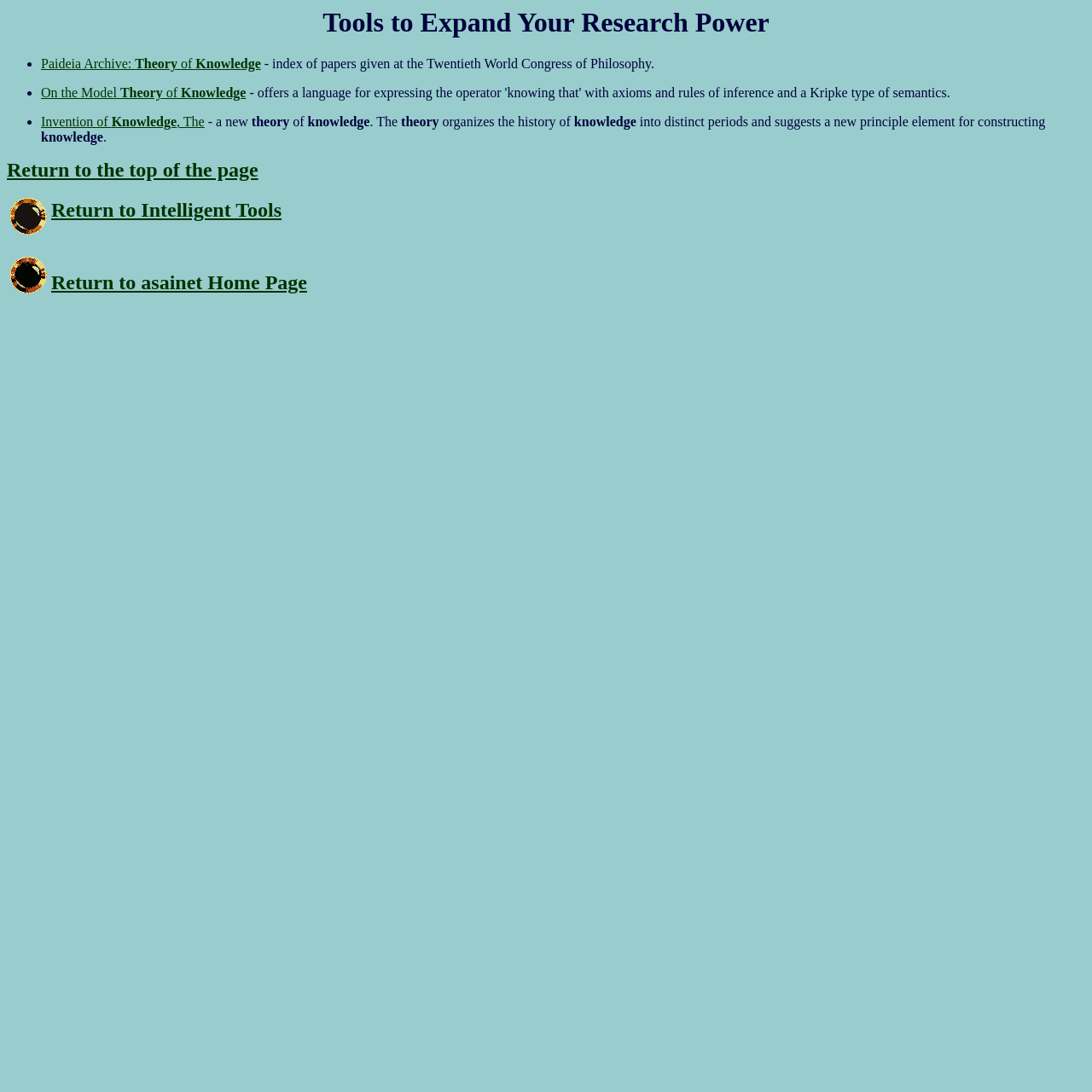Generate a thorough description of the webpage.

The webpage is a research tool that provides a list of resources related to the theory of knowledge. At the top, there is a heading that reads "Tools to Expand Your Research Power". Below this heading, there is a list of links and descriptions, each preceded by a bullet point. The list includes resources such as "Paideia Archive: Theory of Knowledge", "On the Model Theory of Knowledge", and "Invention of Knowledge, The". Each link is accompanied by a brief description of the resource.

To the right of the list, there is a link that reads "Return to the top of the page", which is accompanied by a small image. Below this link, there are three headings: "Return to Intelligent Tools", "Return to asainet Home Page", each with a corresponding link and a small image. These links appear to be navigation options to return to other parts of the website.

The overall layout of the webpage is simple and easy to navigate, with clear headings and concise descriptions of the resources listed.